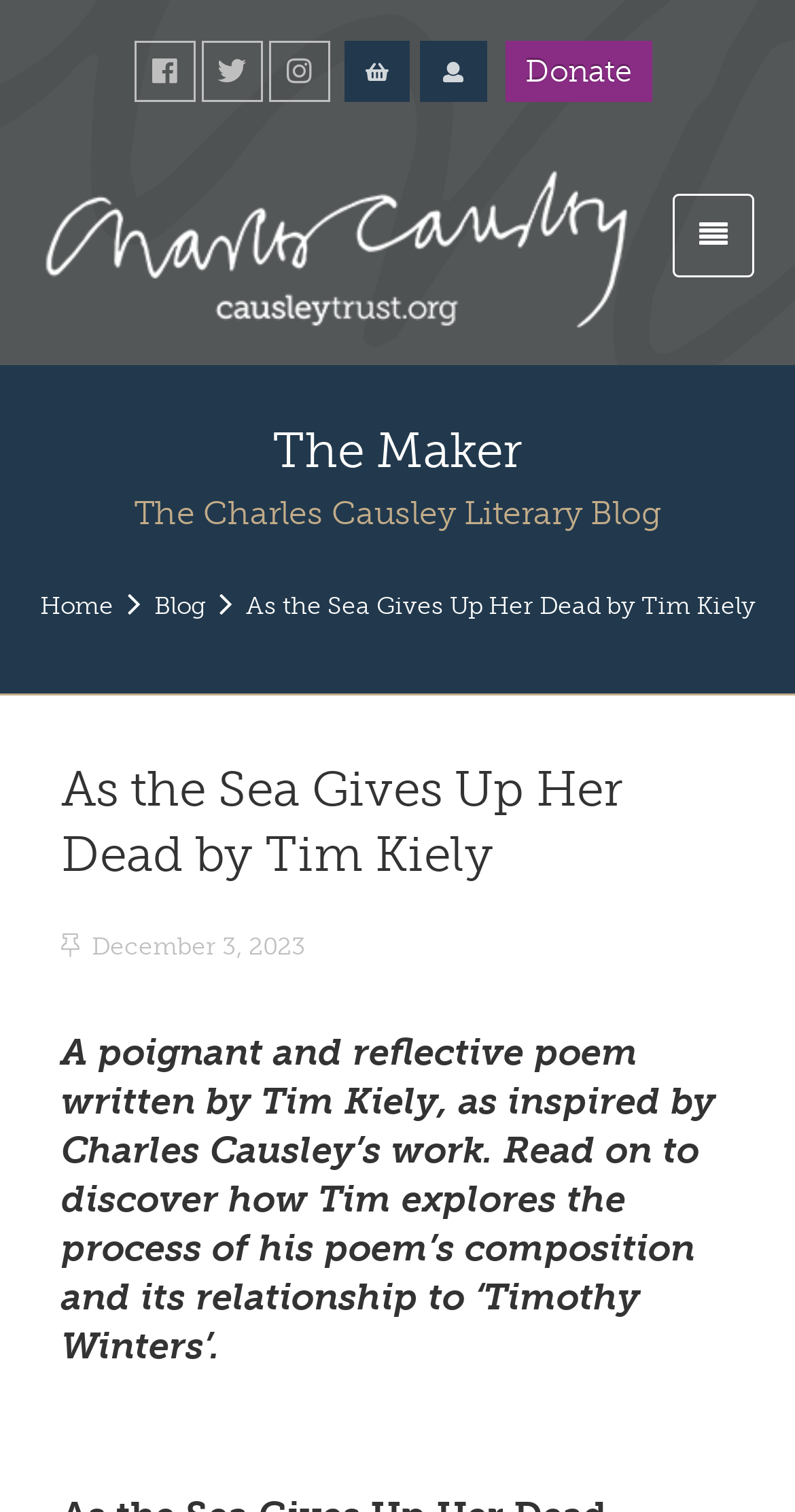Summarize the webpage comprehensively, mentioning all visible components.

The webpage is about a poem titled "As the Sea Gives Up Her Dead" written by Tim Kiely, inspired by Charles Causley's work. At the top left corner, there are five social media links, followed by a "Donate" button. Next to the social media links, there is a large image that spans almost the entire width of the page.

Below the image, there is a heading that reads "The Maker The Charles Causley Literary Blog", with a link to the blog below it. To the right of the blog link, there are three navigation links: "Home", "Blog", and a title "As the Sea Gives Up Her Dead by Tim Kiely".

Below the navigation links, there is a large heading that repeats the title of the poem, followed by a subheading that describes the poem as "a poignant and reflective poem" and invites readers to discover how Tim Kiely explores the composition of the poem and its relationship to "Timothy Winters". The date "December 3, 2023" is displayed above the subheading.

At the top right corner, there is another social media link, and at the bottom right corner, there is a link with a icon.